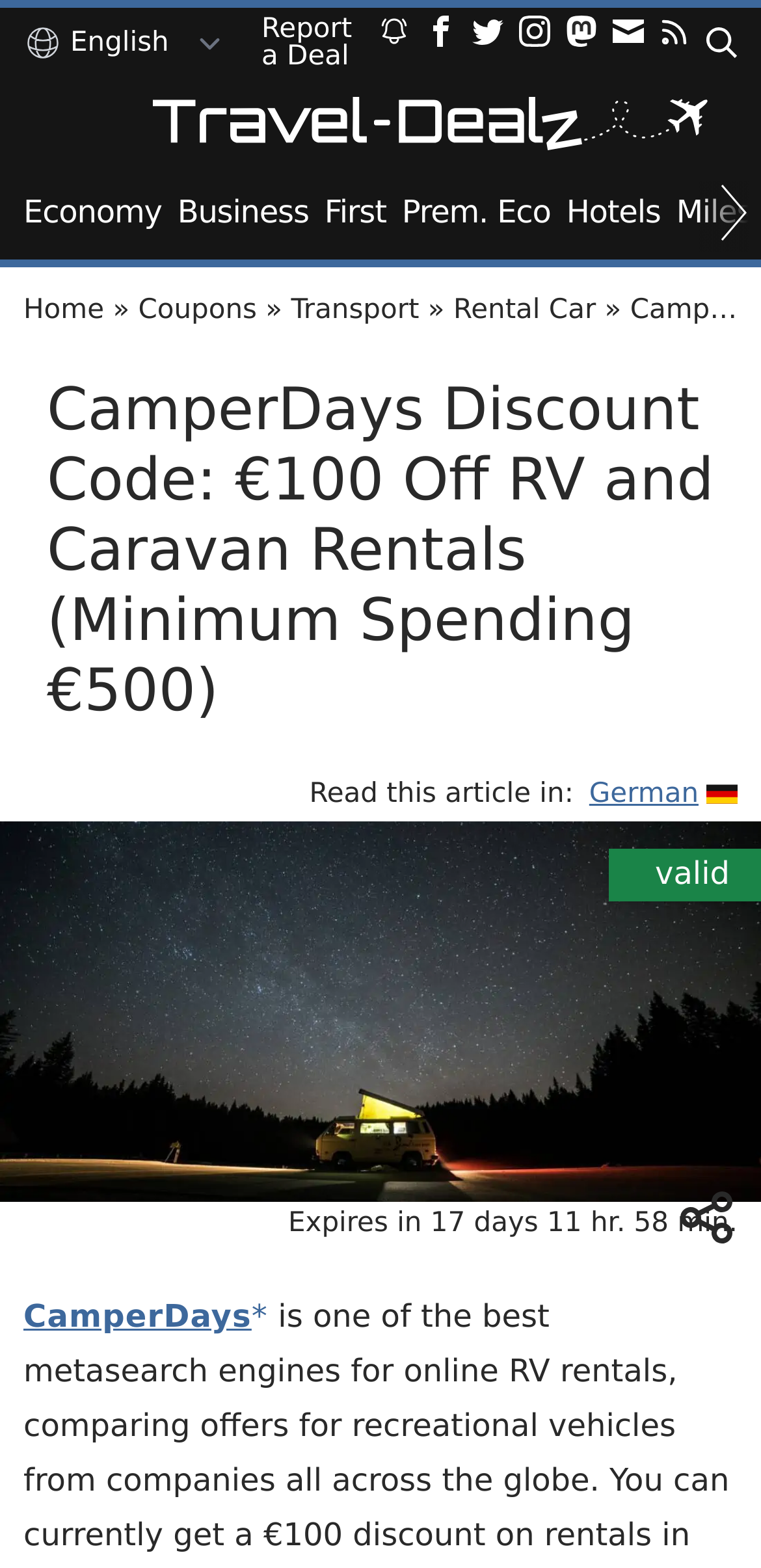How many days are left until the discount expires?
From the image, provide a succinct answer in one word or a short phrase.

17 days